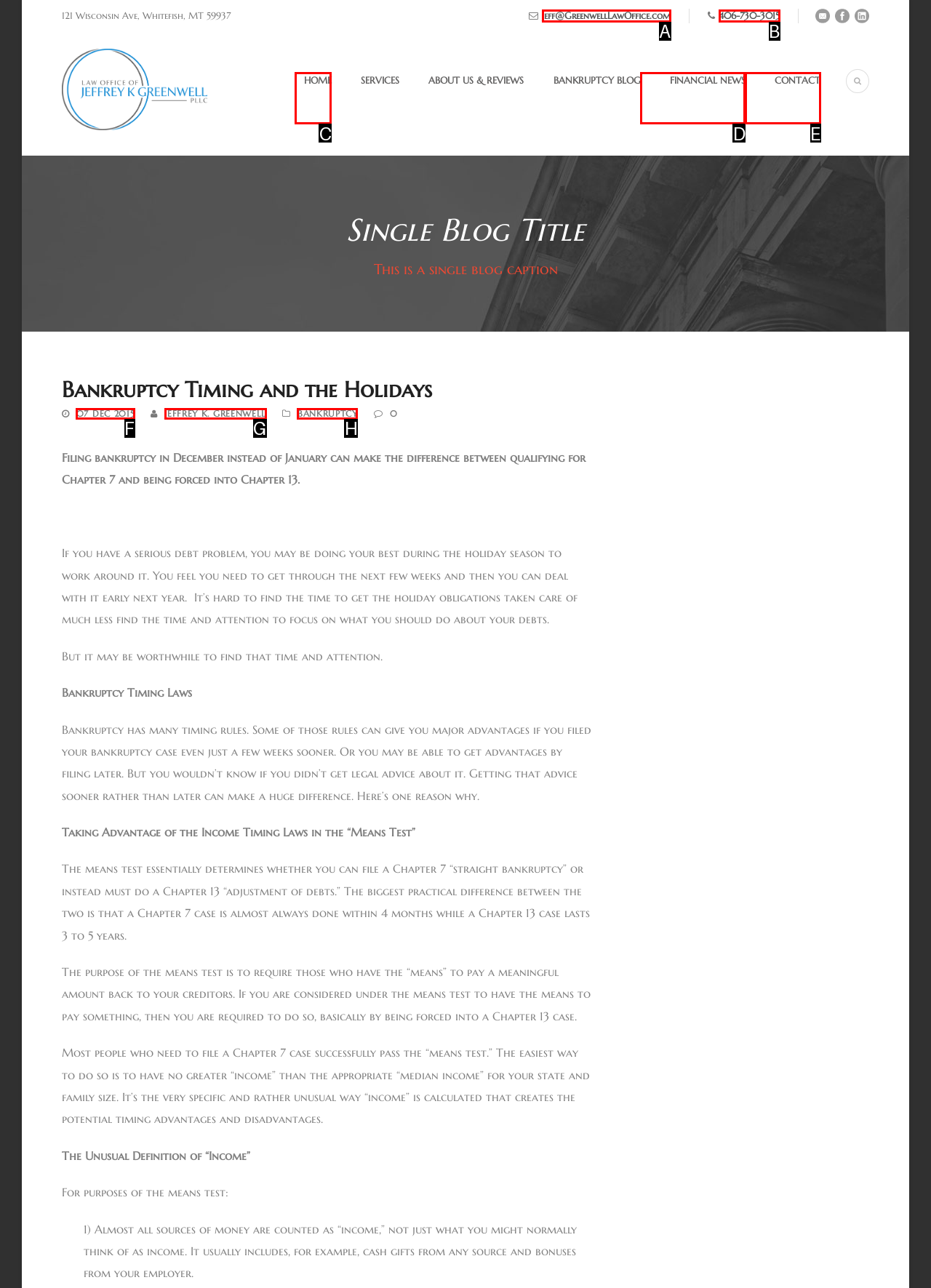Given the description: 07 Dec 2015, select the HTML element that best matches it. Reply with the letter of your chosen option.

F